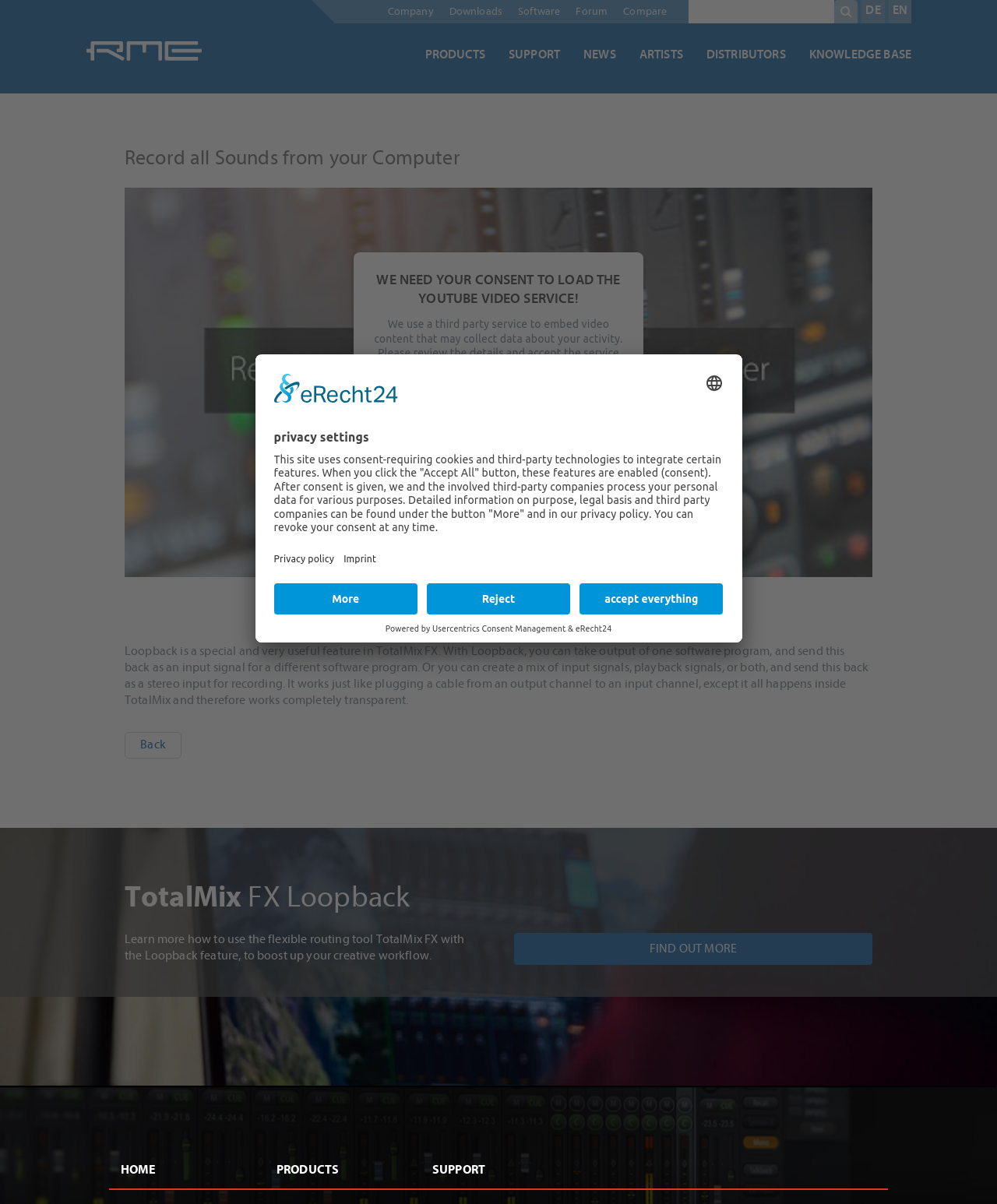Determine the bounding box coordinates for the UI element described. Format the coordinates as (top-left x, top-left y, bottom-right x, bottom-right y) and ensure all values are between 0 and 1. Element description: aria-describedby="language-tooltip-id" aria-label="Select language"

[0.707, 0.31, 0.725, 0.326]